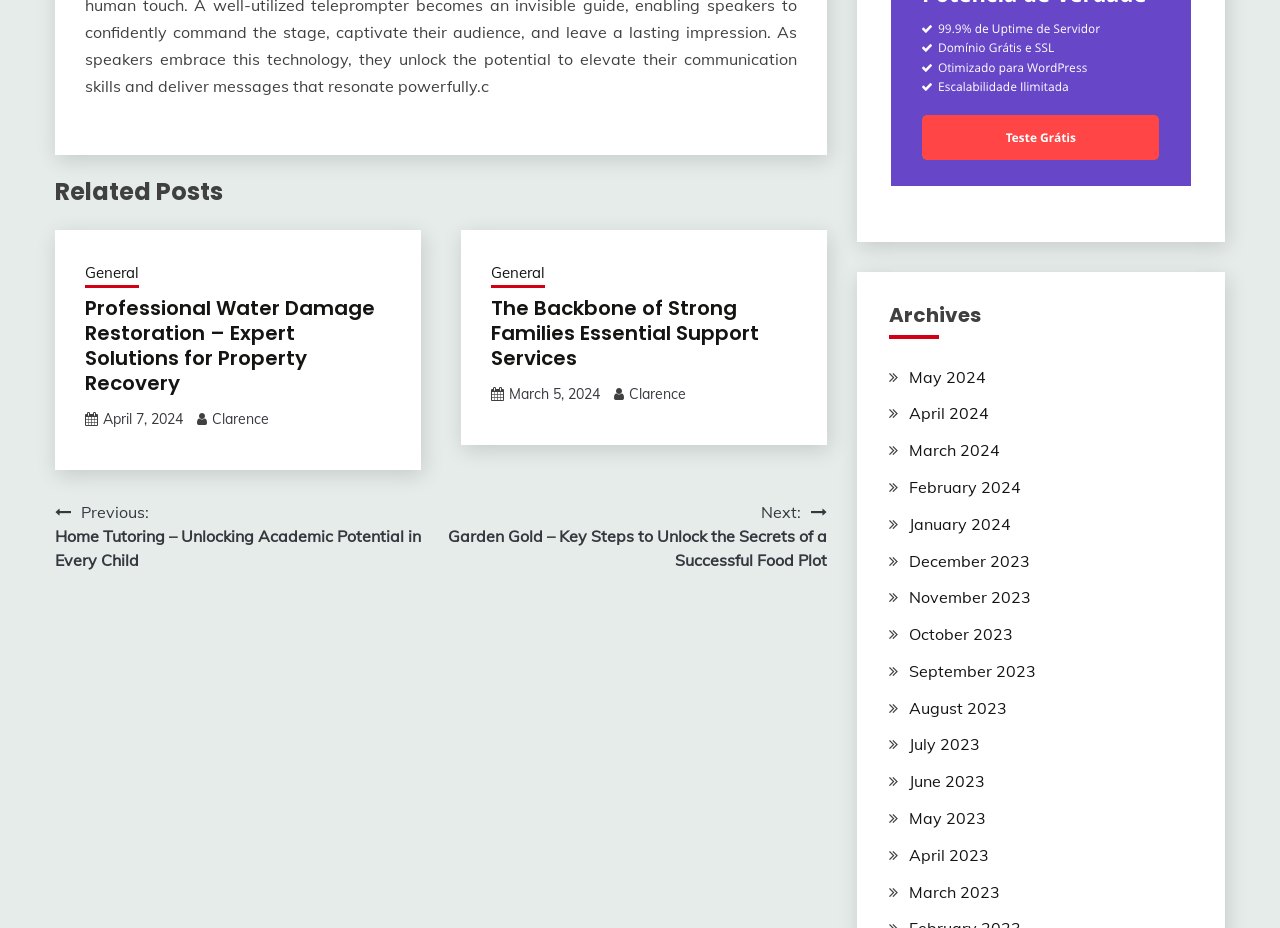Could you determine the bounding box coordinates of the clickable element to complete the instruction: "Go to the previous post"? Provide the coordinates as four float numbers between 0 and 1, i.e., [left, top, right, bottom].

[0.043, 0.539, 0.344, 0.616]